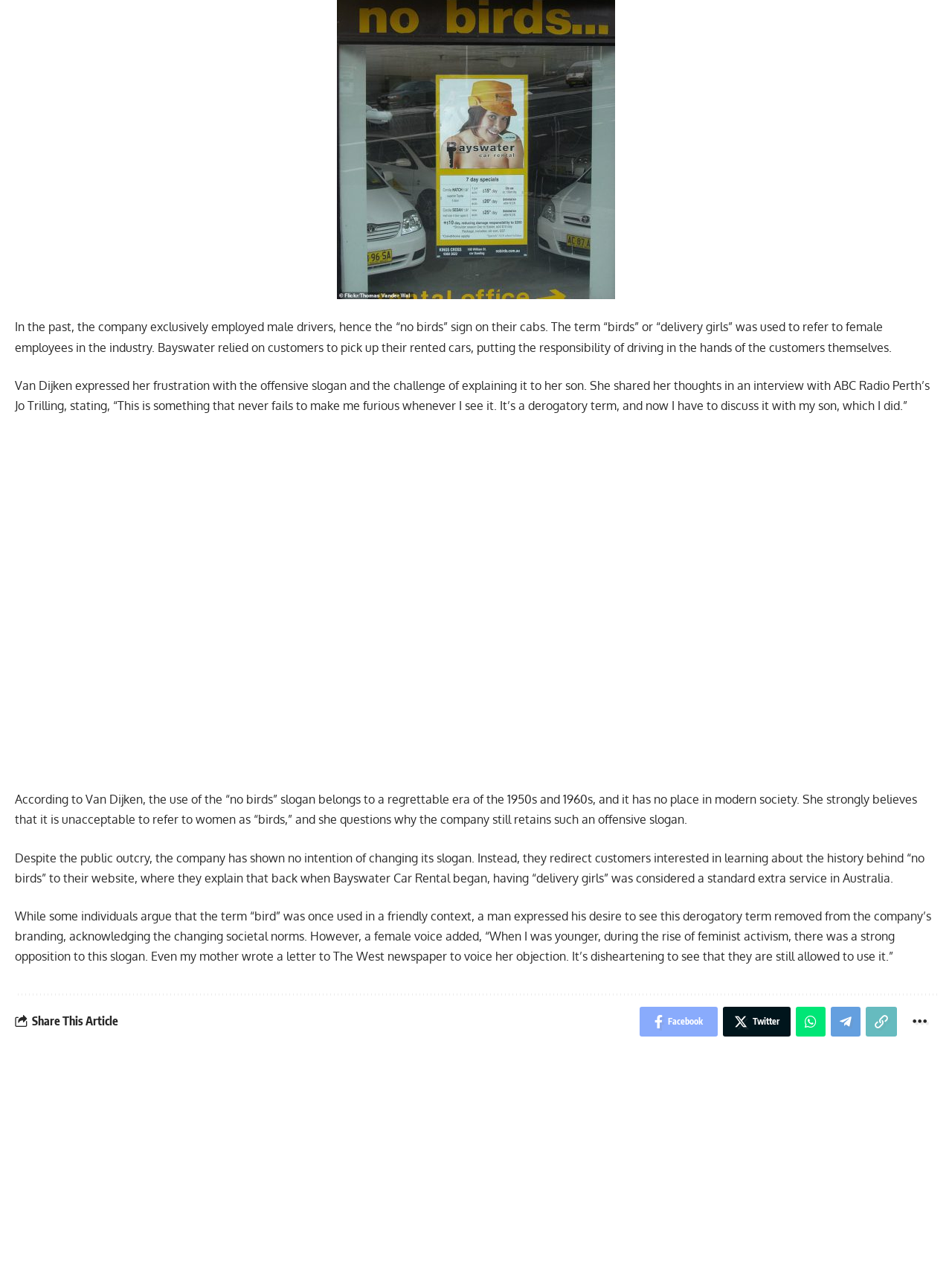Please give a succinct answer to the question in one word or phrase:
What is the term used to refer to female employees in the industry?

birds